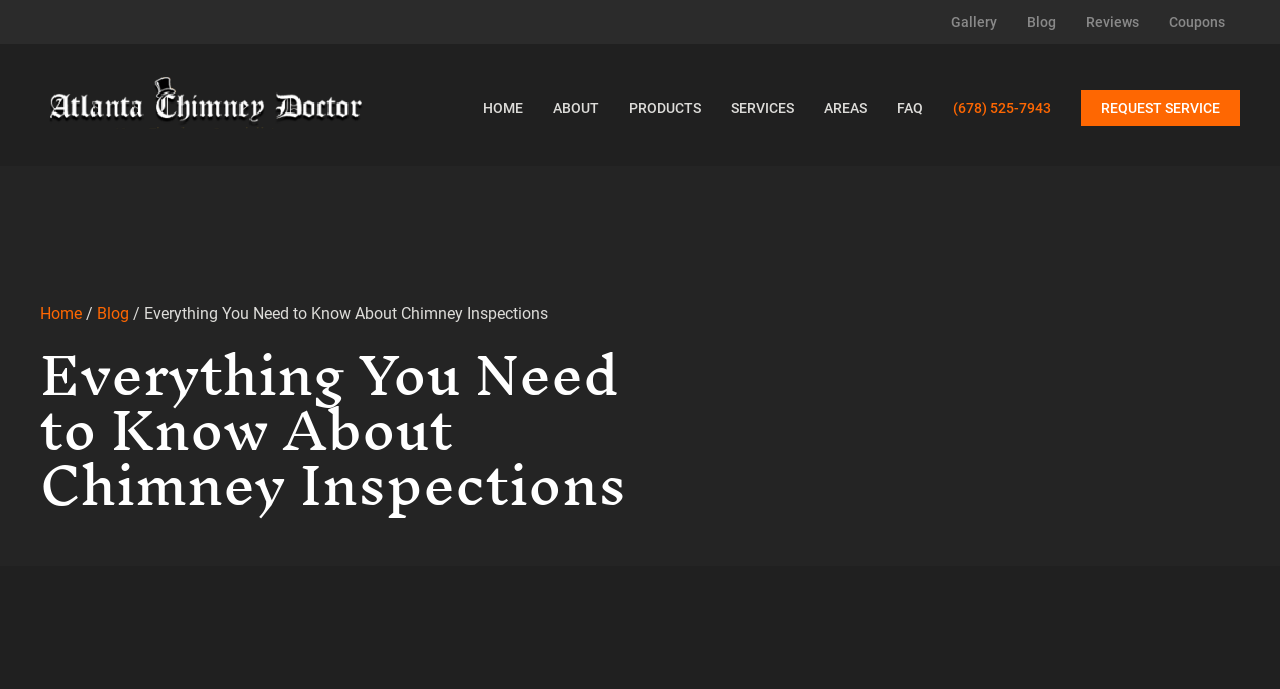Specify the bounding box coordinates of the area to click in order to execute this command: 'Click the Gallery link'. The coordinates should consist of four float numbers ranging from 0 to 1, and should be formatted as [left, top, right, bottom].

[0.735, 0.007, 0.787, 0.057]